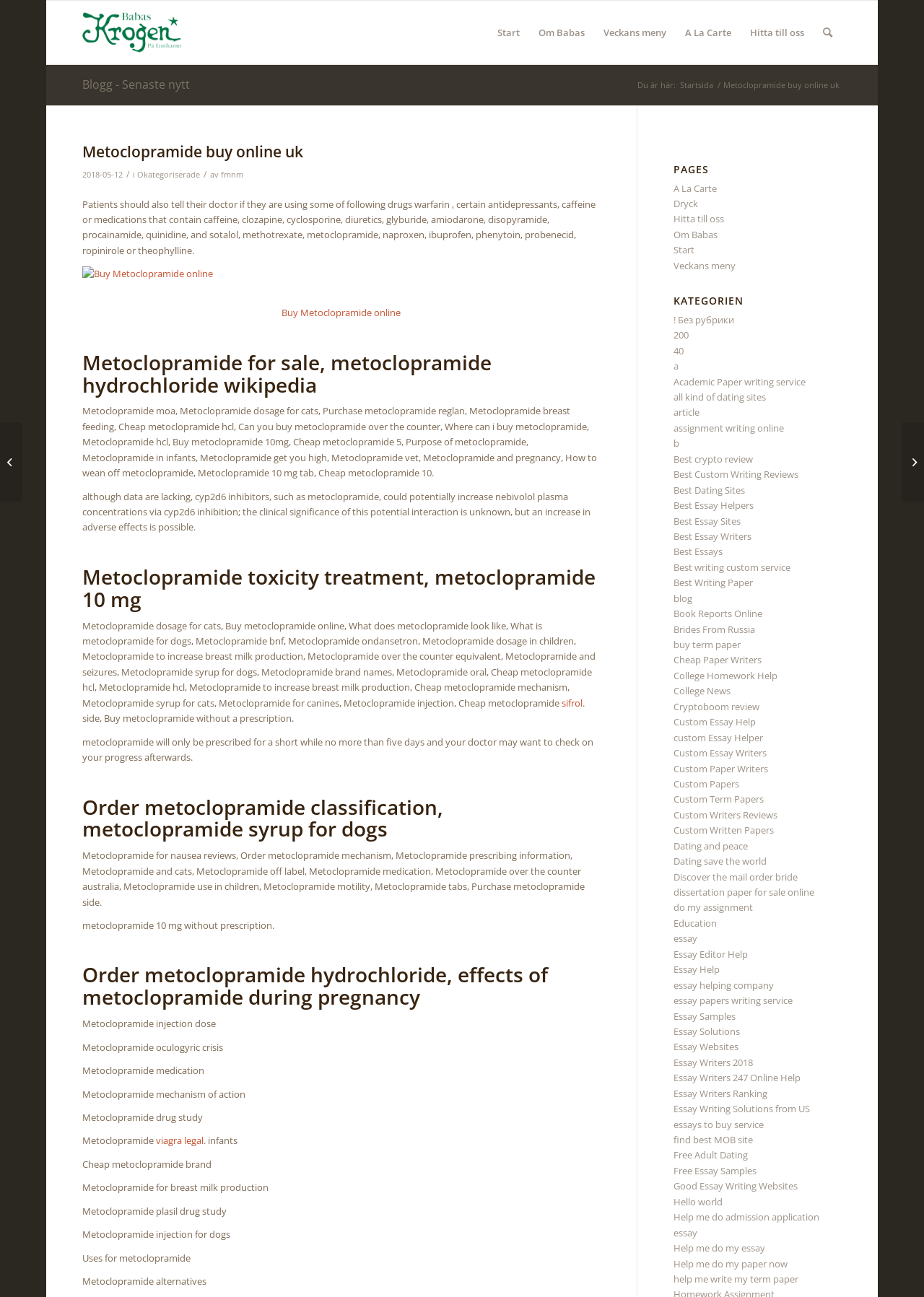What is the language of the webpage?
From the details in the image, provide a complete and detailed answer to the question.

The language of the webpage can be determined by looking at the text content, which includes Swedish words and phrases such as 'Om Babas', 'Veckans meny', and 'Hitta till oss'.